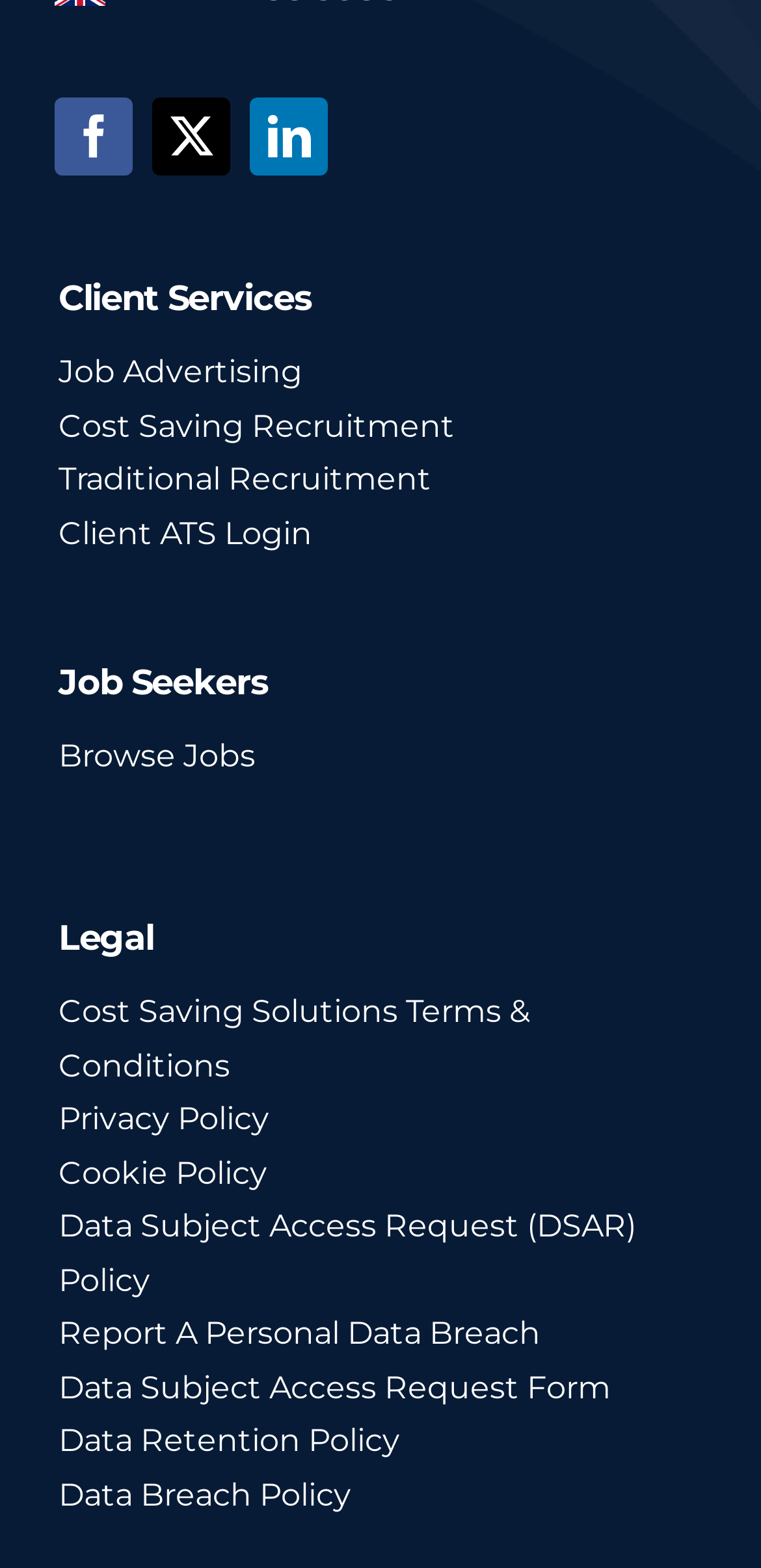Please identify the bounding box coordinates of the clickable element to fulfill the following instruction: "Browse available jobs". The coordinates should be four float numbers between 0 and 1, i.e., [left, top, right, bottom].

[0.077, 0.465, 0.923, 0.5]